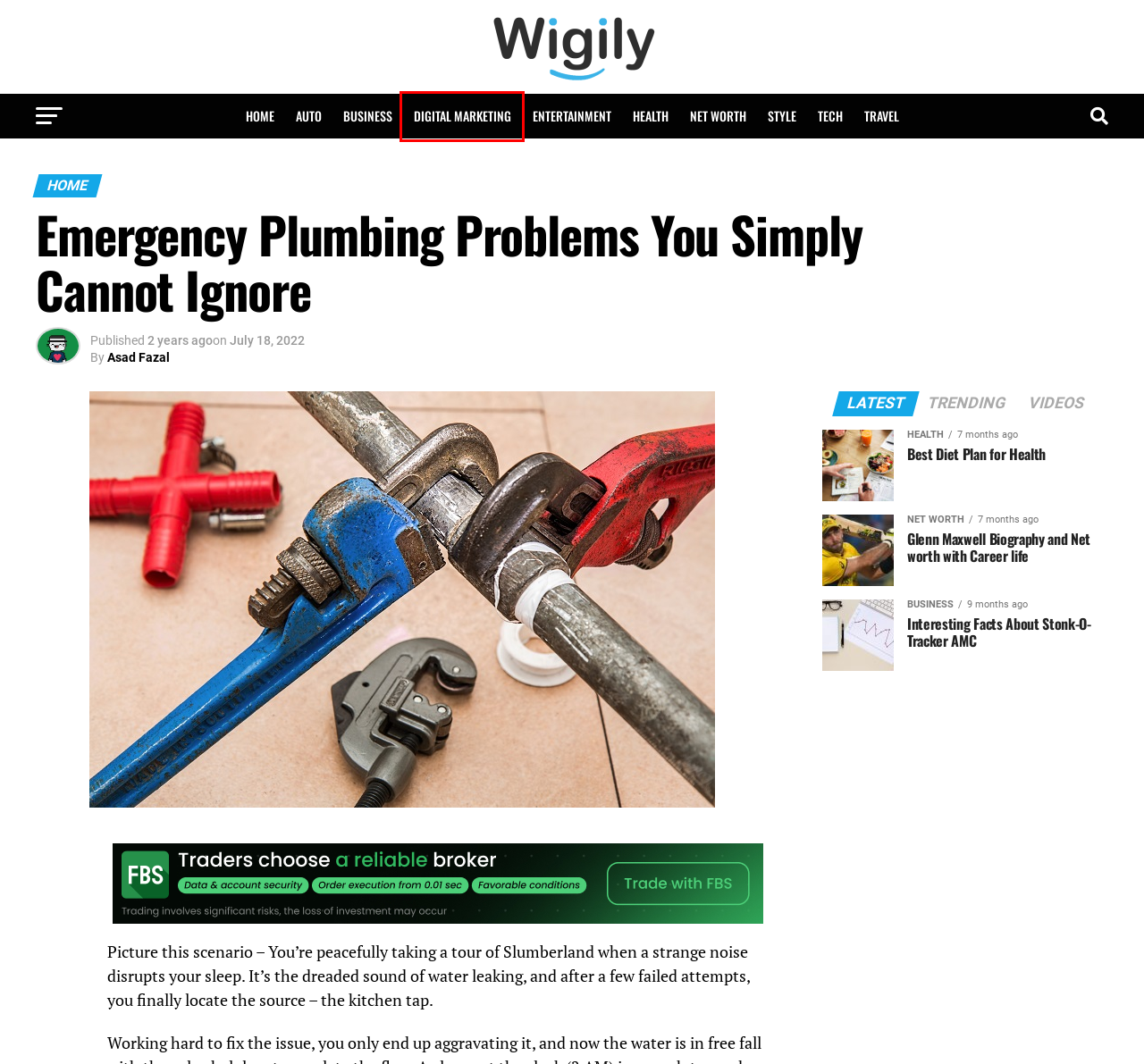You are provided with a screenshot of a webpage containing a red rectangle bounding box. Identify the webpage description that best matches the new webpage after the element in the bounding box is clicked. Here are the potential descriptions:
A. Digital Marketing - Wigily
B. Net Worth - Wigily
C. Entertainment - Wigily
D. Business - Wigily
E. Tech - Wigily
F. Health - Wigily
G. Asad Fazal, Author at Wigily
H. Travel - Wigily

A